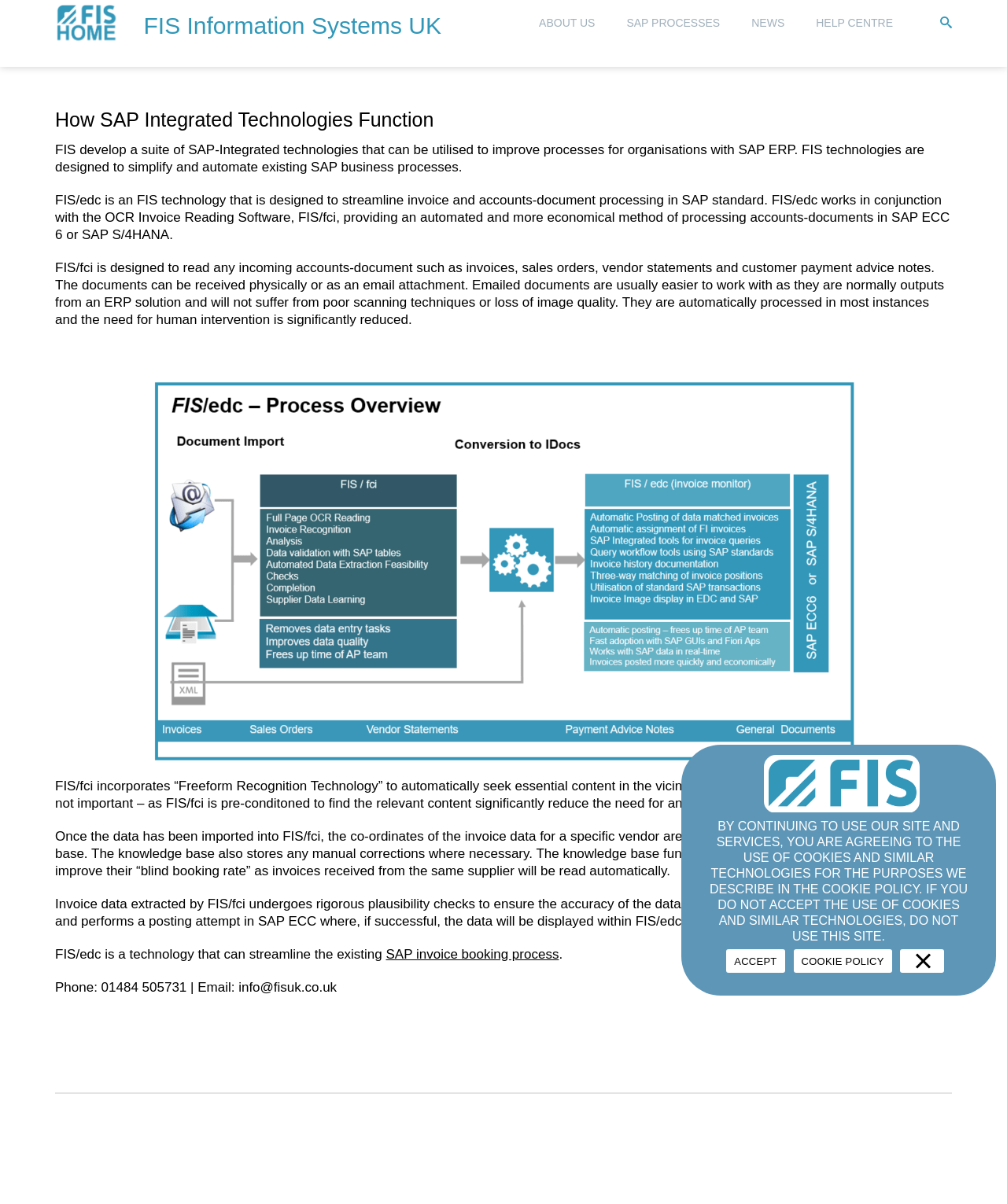How does FIS/fci read incoming accounts-documents?
Based on the image, answer the question with as much detail as possible.

The webpage explains that FIS/fci incorporates 'Freeform Recognition Technology' to automatically seek essential content in the vicinity of key words, which enables it to read incoming accounts-documents.